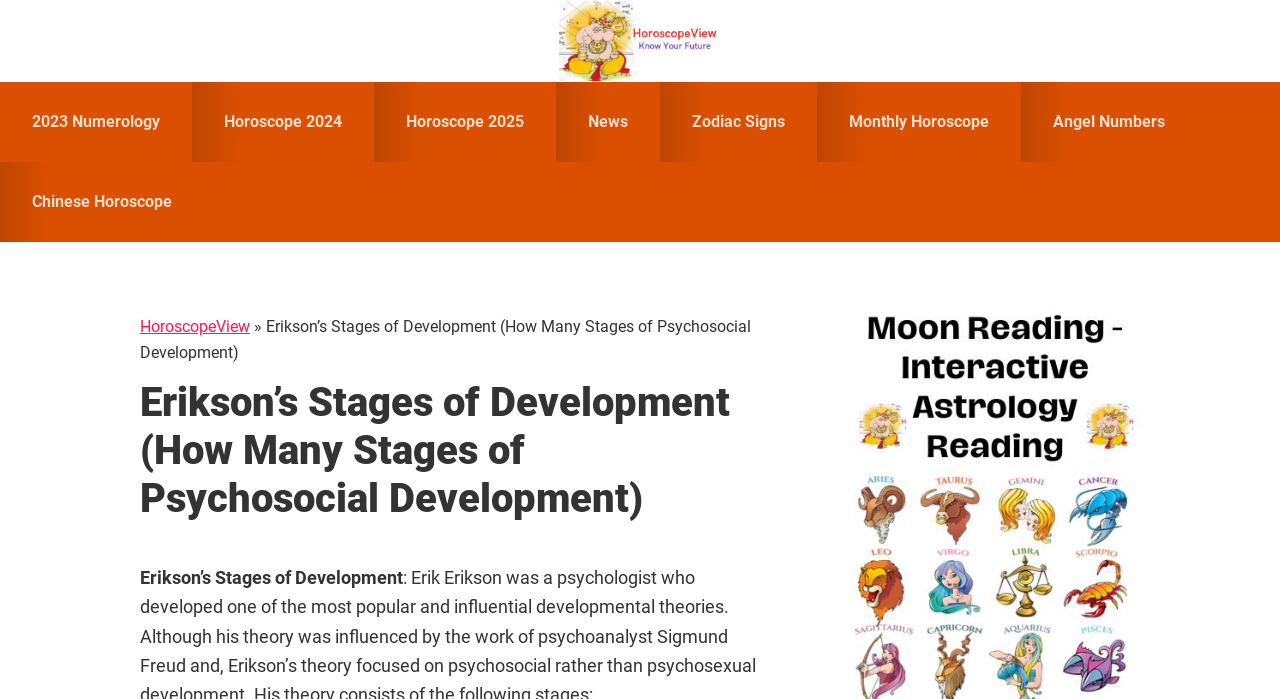Mark the bounding box of the element that matches the following description: "HoroscopeView".

[0.332, 0.001, 0.668, 0.116]